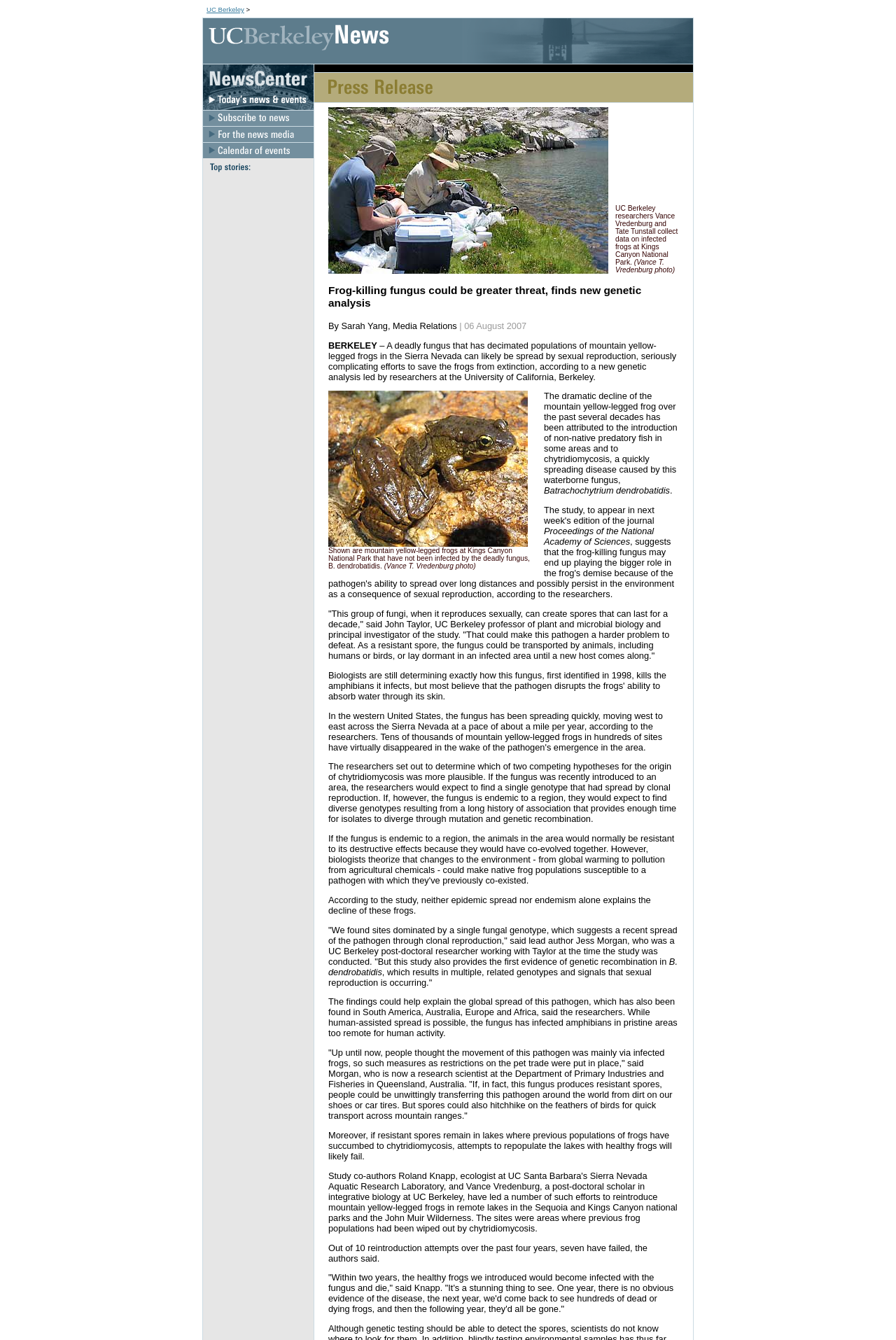Could you please study the image and provide a detailed answer to the question:
What is the name of the university mentioned in the article?

The answer can be found in the first paragraph of the article, where it is mentioned that 'According to a new genetic analysis led by researchers at the University of California, Berkeley...'.